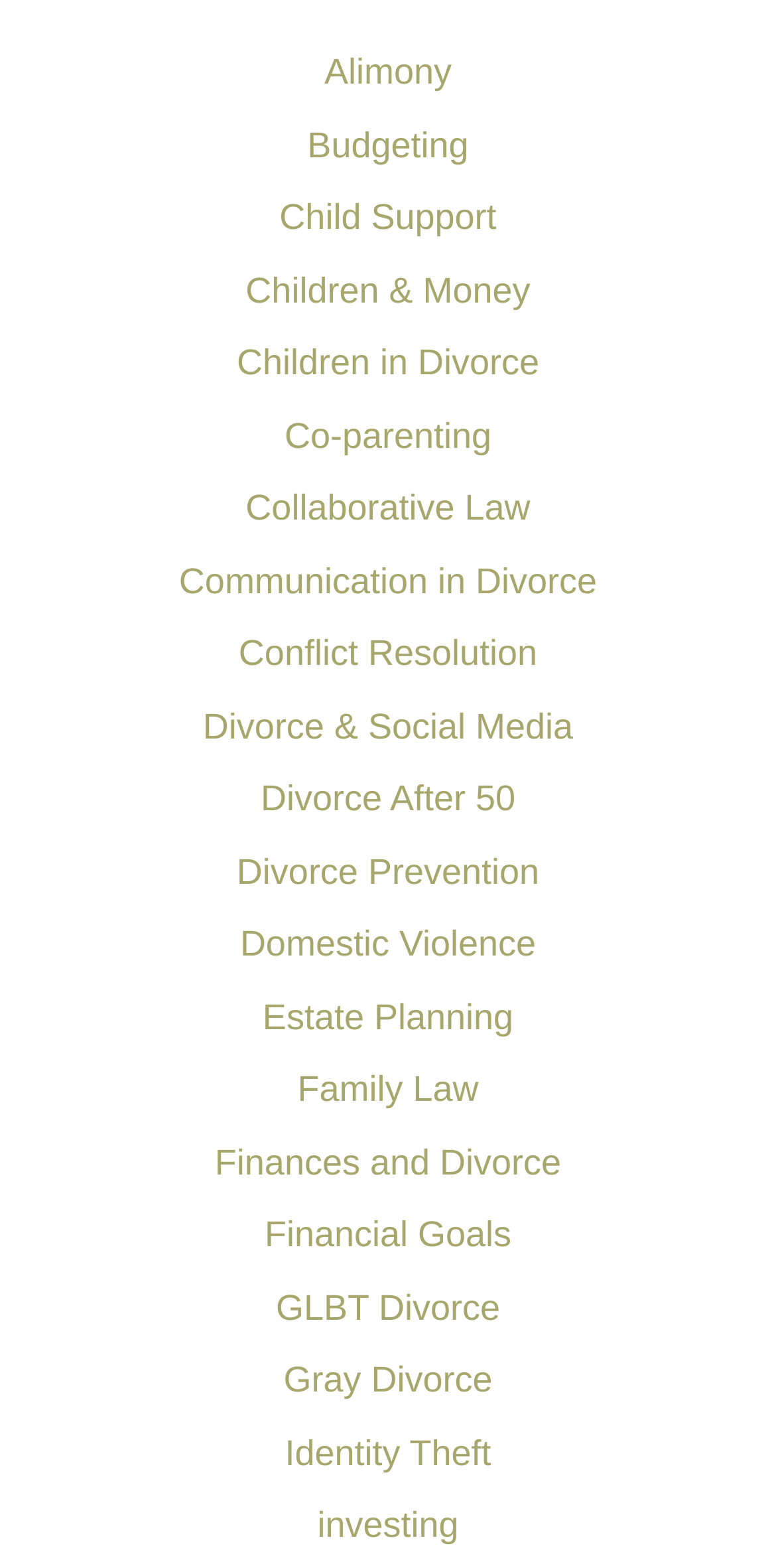Find the bounding box coordinates of the clickable area that will achieve the following instruction: "Discover Financial Goals".

[0.341, 0.775, 0.659, 0.813]